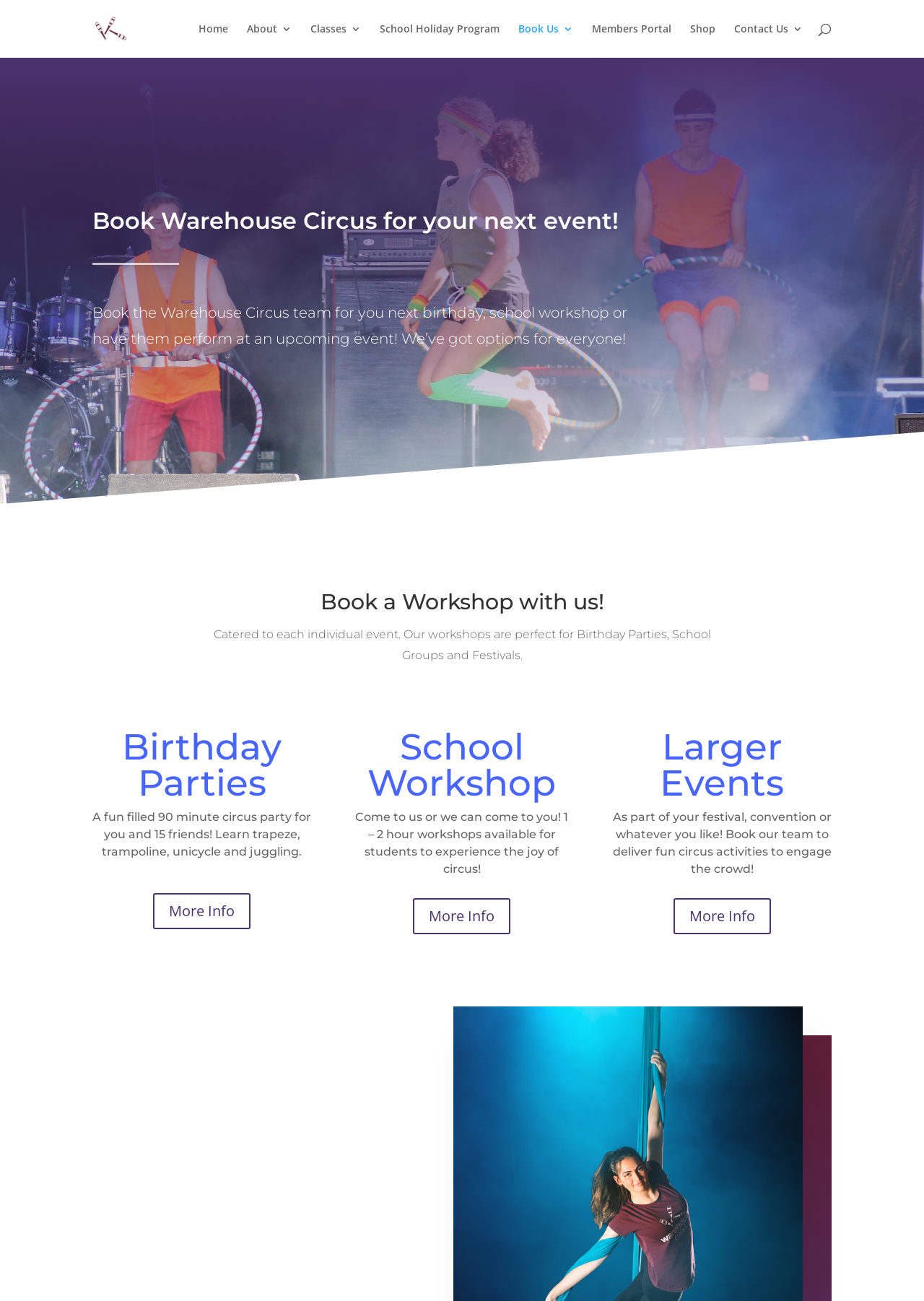Observe the image and answer the following question in detail: What is the duration of a birthday party at Warehouse Circus?

According to the static text on the webpage, a birthday party at Warehouse Circus is a 'fun filled 90 minute circus party'.